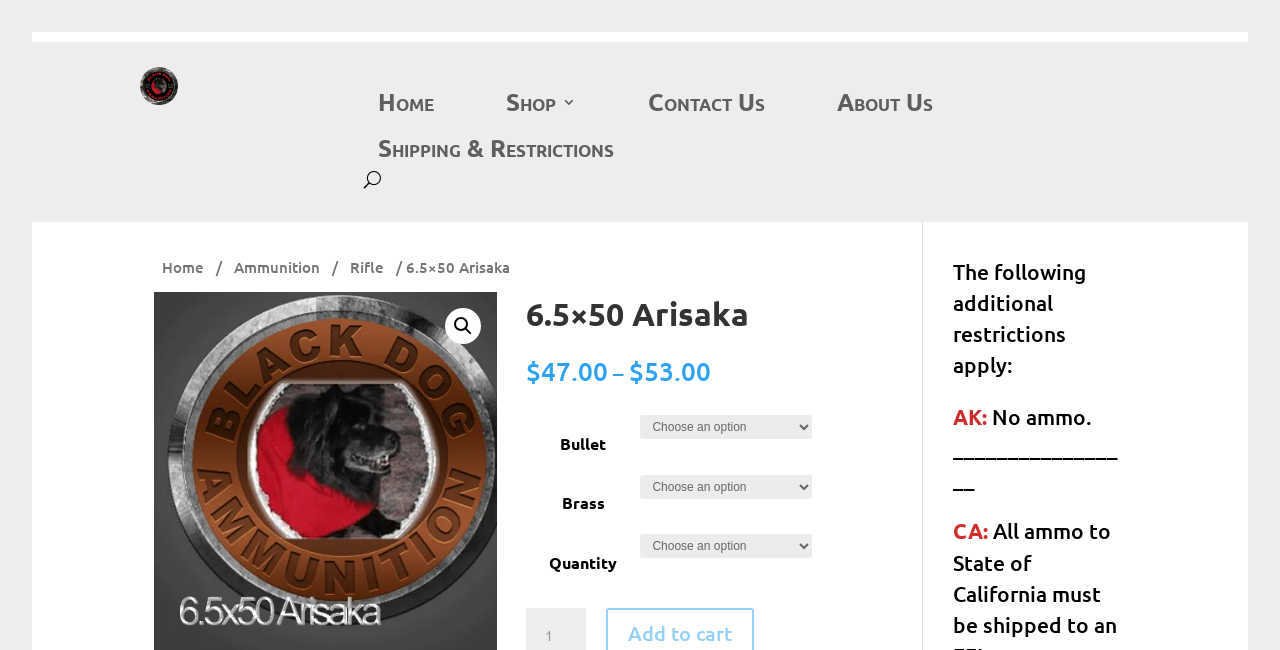Identify the bounding box coordinates of the specific part of the webpage to click to complete this instruction: "Select a bullet type".

[0.5, 0.639, 0.635, 0.676]